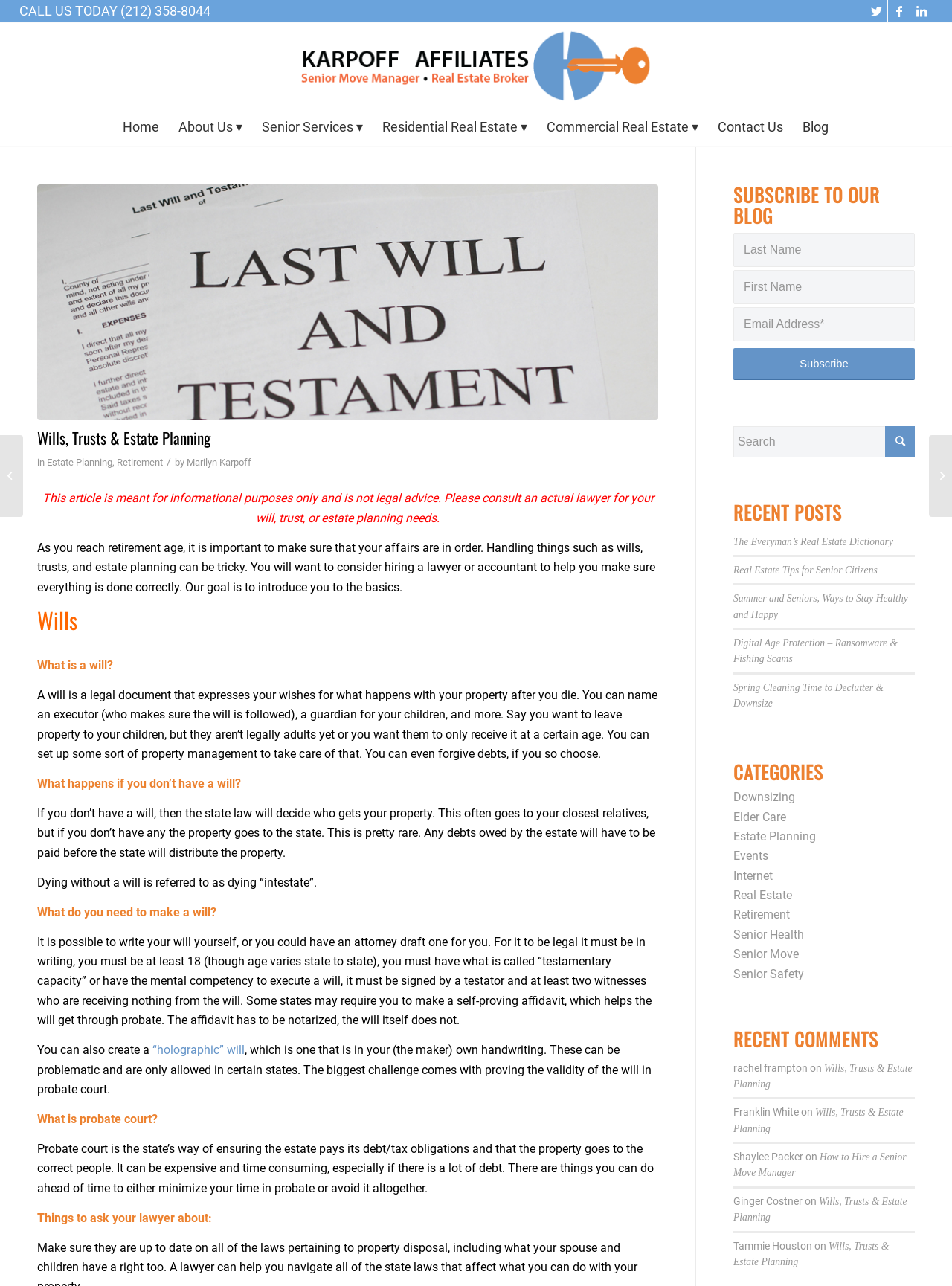Please identify the coordinates of the bounding box for the clickable region that will accomplish this instruction: "Call the phone number".

None